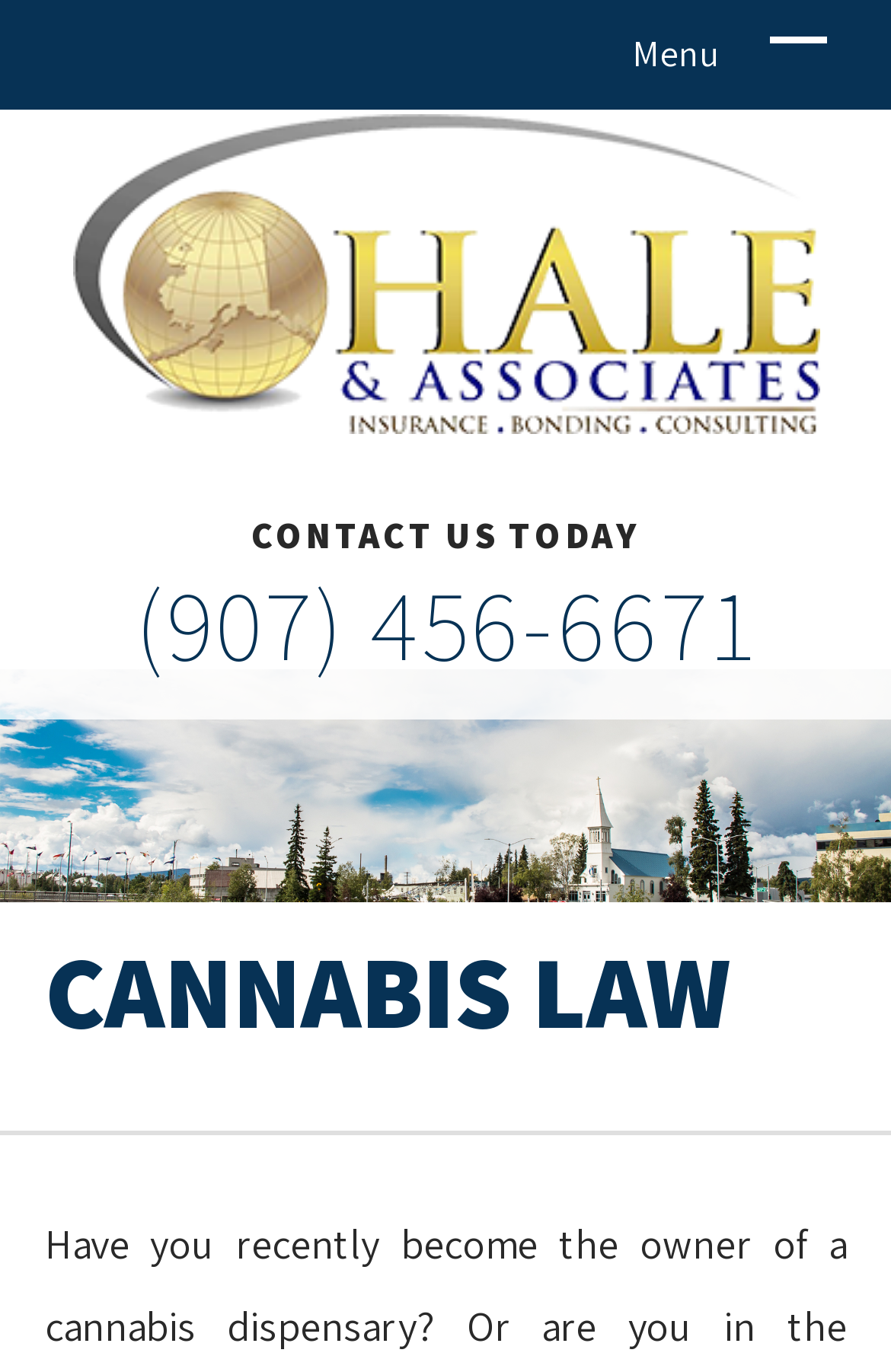Give a short answer using one word or phrase for the question:
How many horizontal separators are there?

1